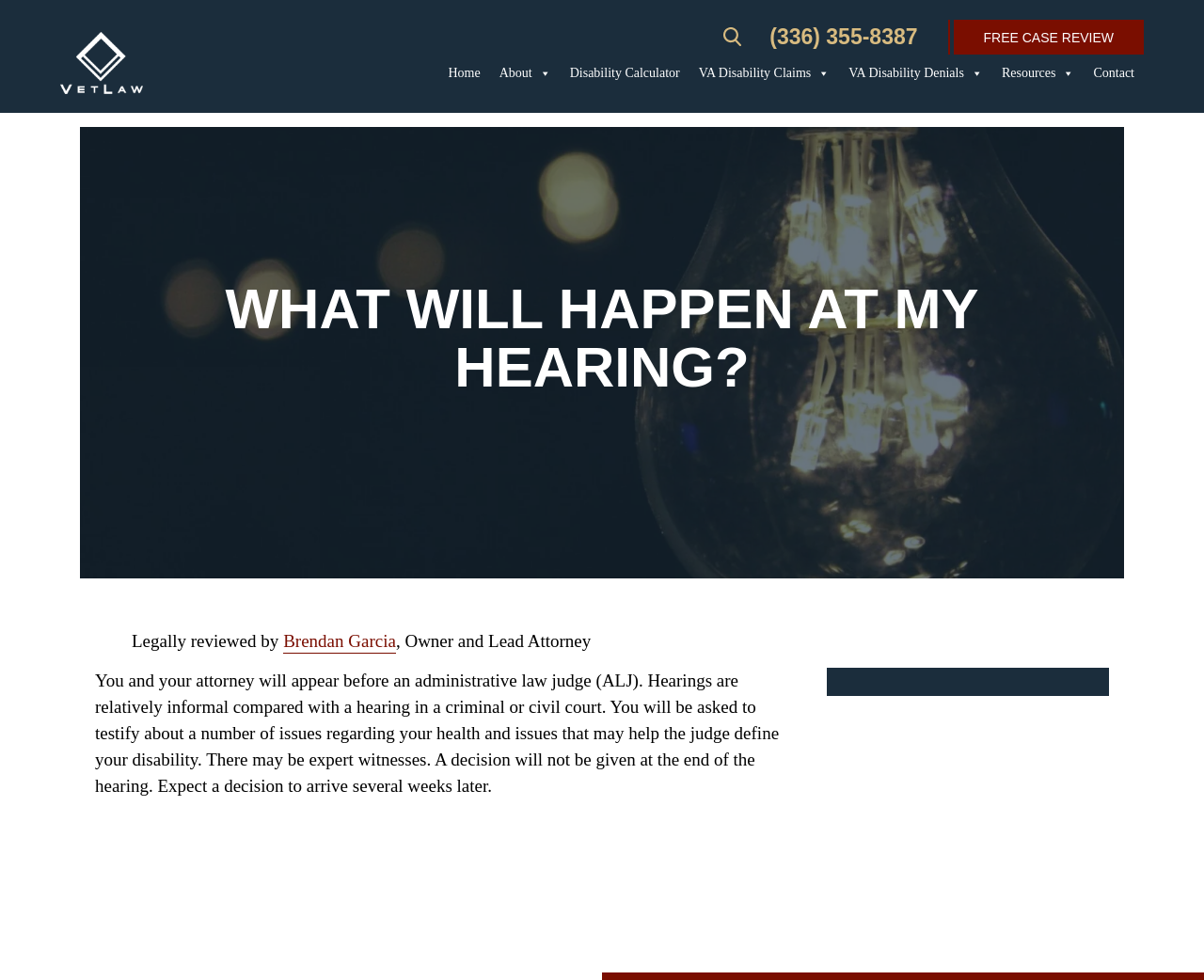Analyze the image and give a detailed response to the question:
What is the role of the administrative law judge?

According to the webpage, the administrative law judge (ALJ) will ask the individual to testify about their health and issues that may help the judge define their disability, indicating that the ALJ's role is to define the individual's disability.